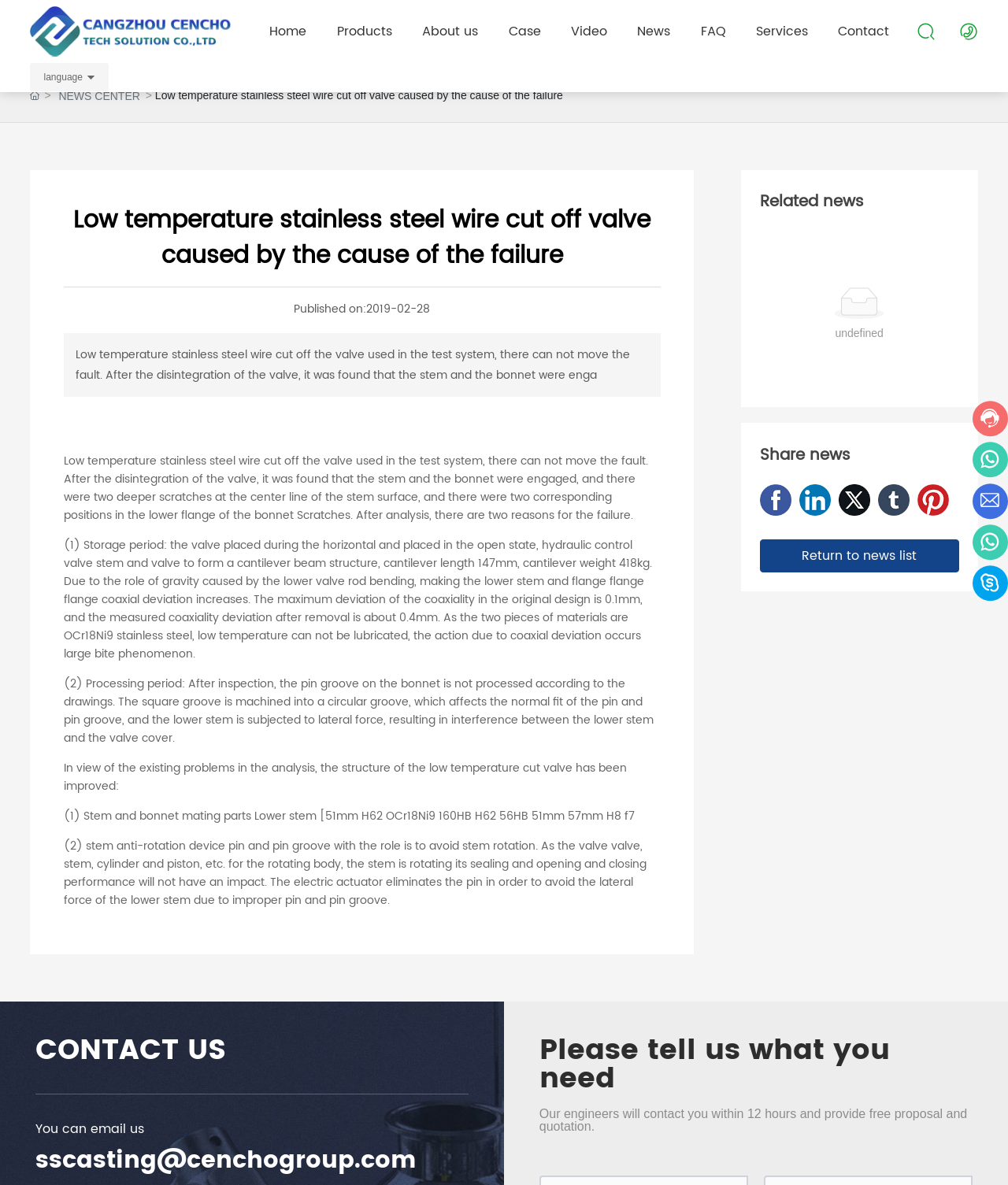Based on the image, please elaborate on the answer to the following question:
What is the function of the separator on the webpage?

The separator is a horizontal line that separates different sections of the webpage, such as the news article from the contact information. It helps to visually organize the content and make it easier to read.